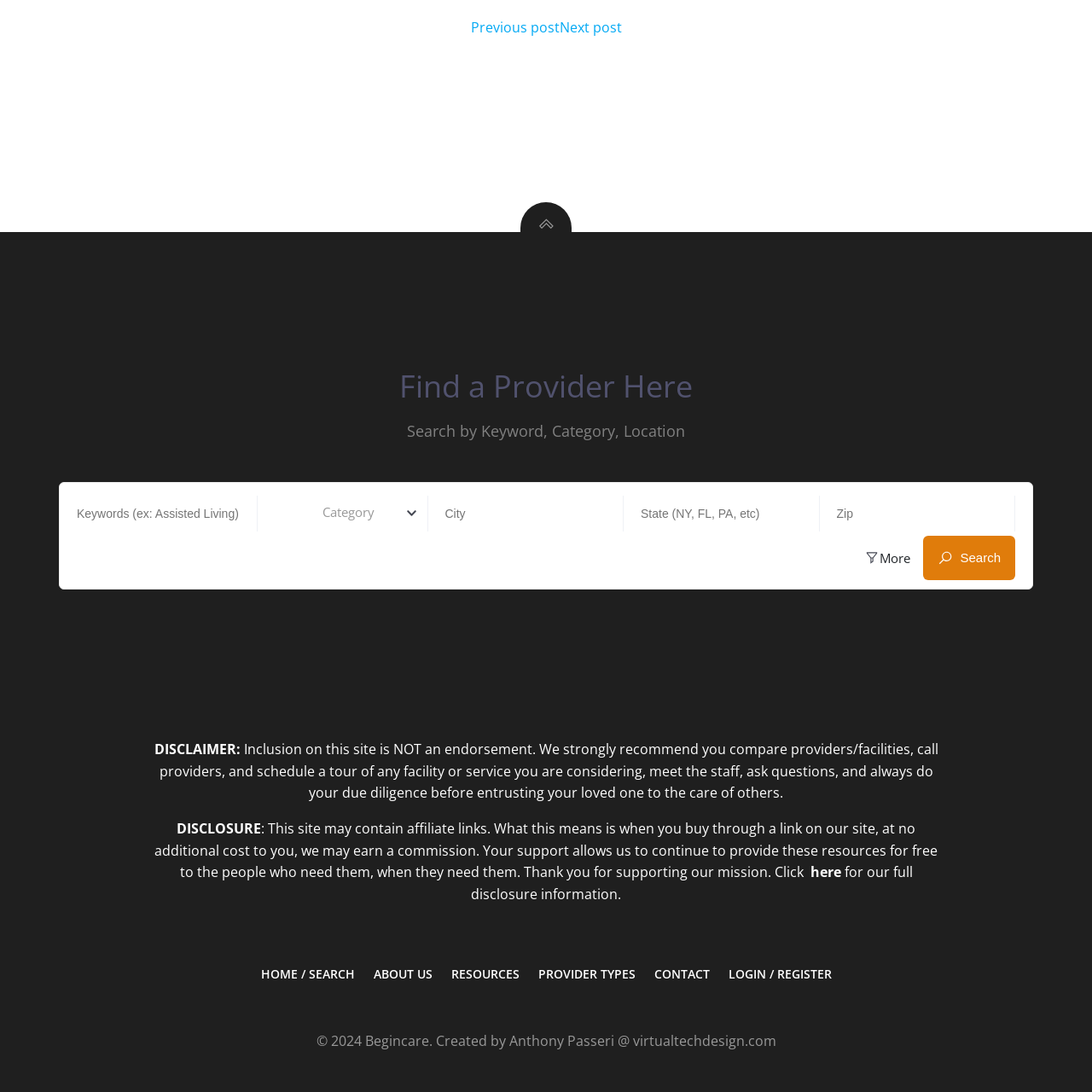What is the purpose of the search bar?
Please craft a detailed and exhaustive response to the question.

The search bar is located under the heading 'Find a Provider Here' and has fields for keywords, category, location, city, state, and zip. This suggests that the purpose of the search bar is to find a provider based on these criteria.